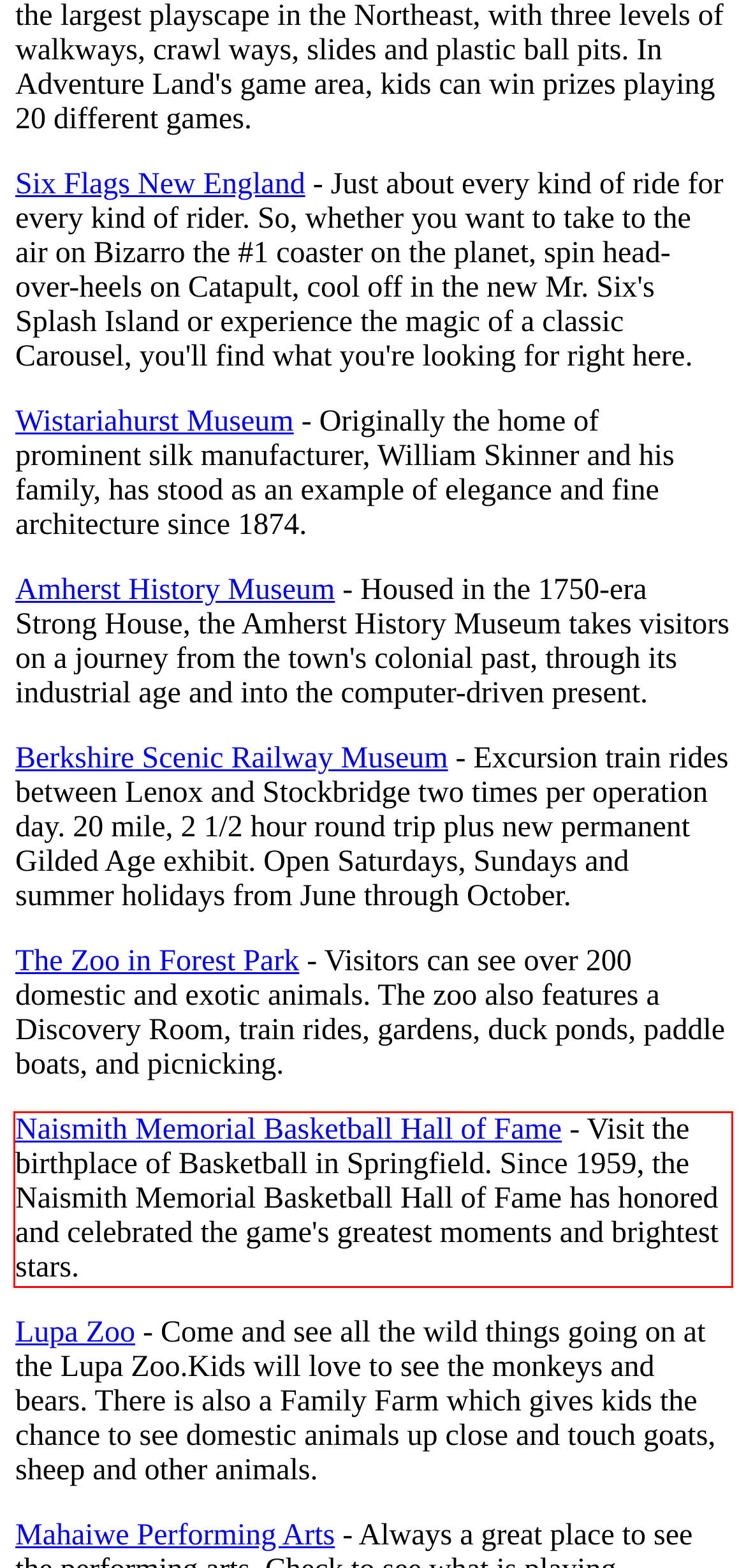Given the screenshot of a webpage, identify the red rectangle bounding box and recognize the text content inside it, generating the extracted text.

Naismith Memorial Basketball Hall of Fame - Visit the birthplace of Basketball in Springfield. Since 1959, the Naismith Memorial Basketball Hall of Fame has honored and celebrated the game's greatest moments and brightest stars.